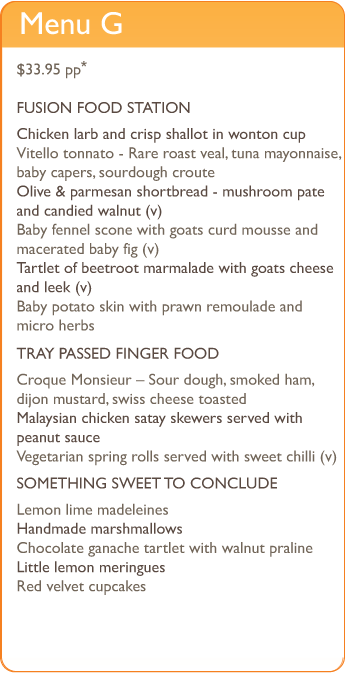Describe the image thoroughly, including all noticeable details.

The image displays "Menu G," which offers a delightful range of culinary options priced at $33.95 per person. The menu is divided into several sections:

1. **Fusion Food Station**: 
   - Chicken larb and crisp shallot served in a wonton cup.
   - Vitello tonnato featuring rare roast veal with tuna mayonnaise, baby capers, and sourdough crouté.
   - Olive and parmesan shortbread with mushroom pâté and candied walnut (vegetarian).
   - Baby fennel scone accompanied by goats curd mousse and macerated baby fig (vegetarian).
   - Tartlet of beetroot marmalade paired with goats cheese and leek.
   - Baby potato skin topped with prawn remoulade and micro herbs.

2. **Tray Passed Finger Food**:
   - Croque Monsieur made with sourdough, smoked ham, dijon mustard, and toasted Swiss cheese.
   - Malaysian chicken satay skewers served with a rich peanut sauce.
   - Vegetarian spring rolls accompanied by sweet chili sauce (vegetarian).

3. **Something Sweet to Conclude**:
   - A selection of desserts including lemon lime madeleines, handmade marshmallows, a chocolate ganache tartlet with walnut praline, little lemon meringues, and red velvet cupcakes.

This presentation promises a memorable dining experience with its diverse offerings, catering to various tastes and dietary preferences.